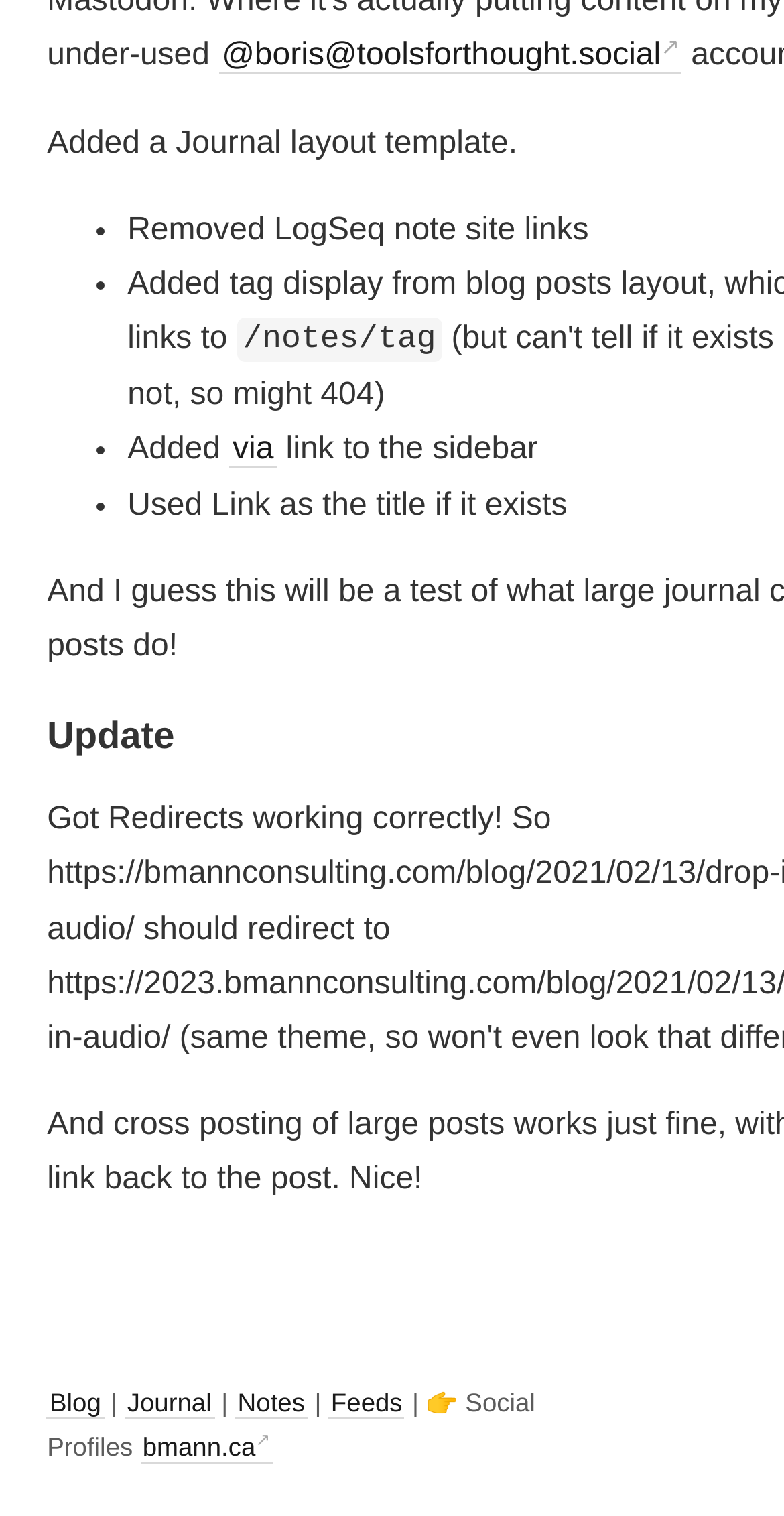Answer this question in one word or a short phrase: What is the username of the user?

@boris